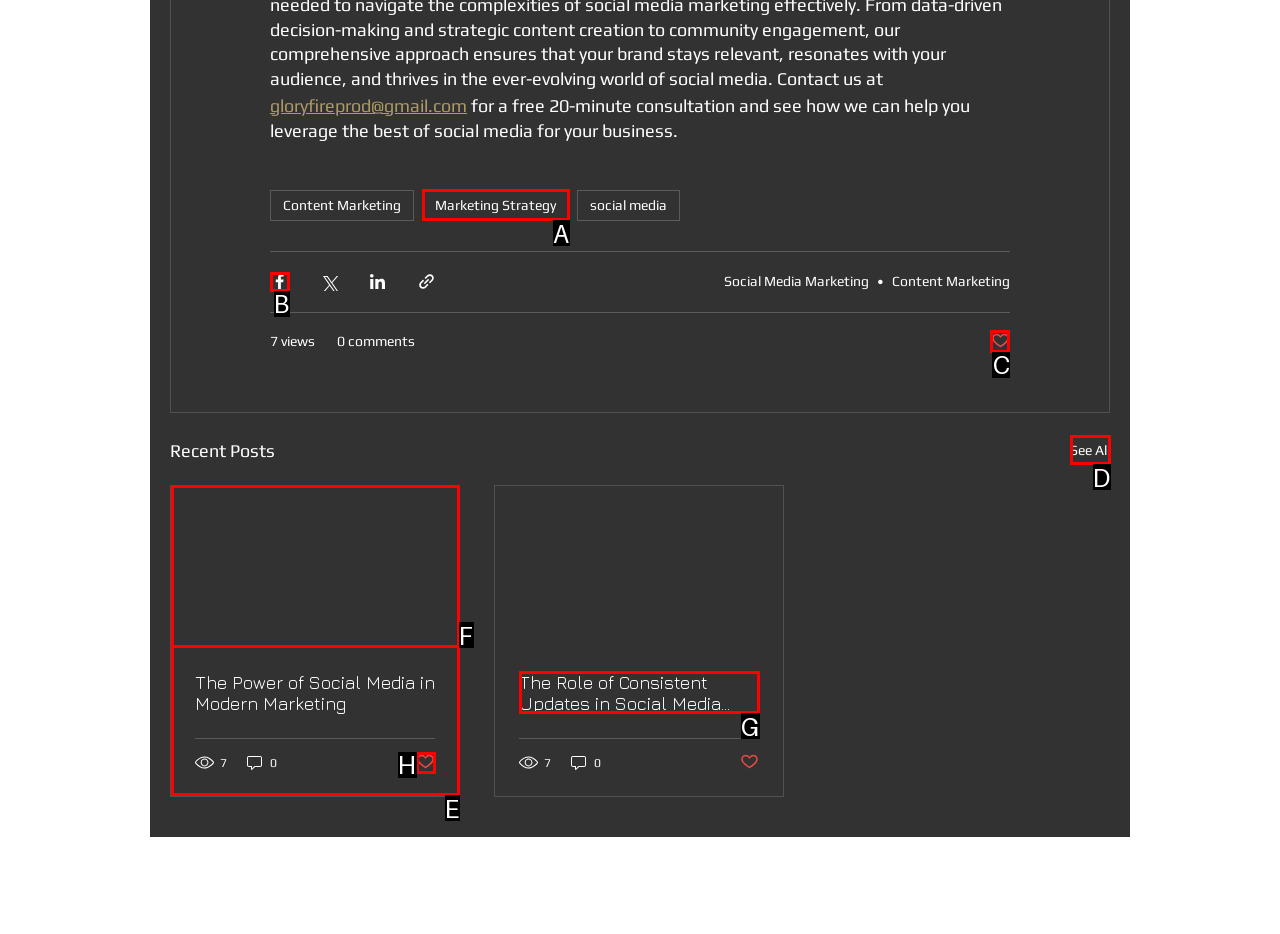Identify the letter of the UI element you need to select to accomplish the task: View the CLIENTS page.
Respond with the option's letter from the given choices directly.

None